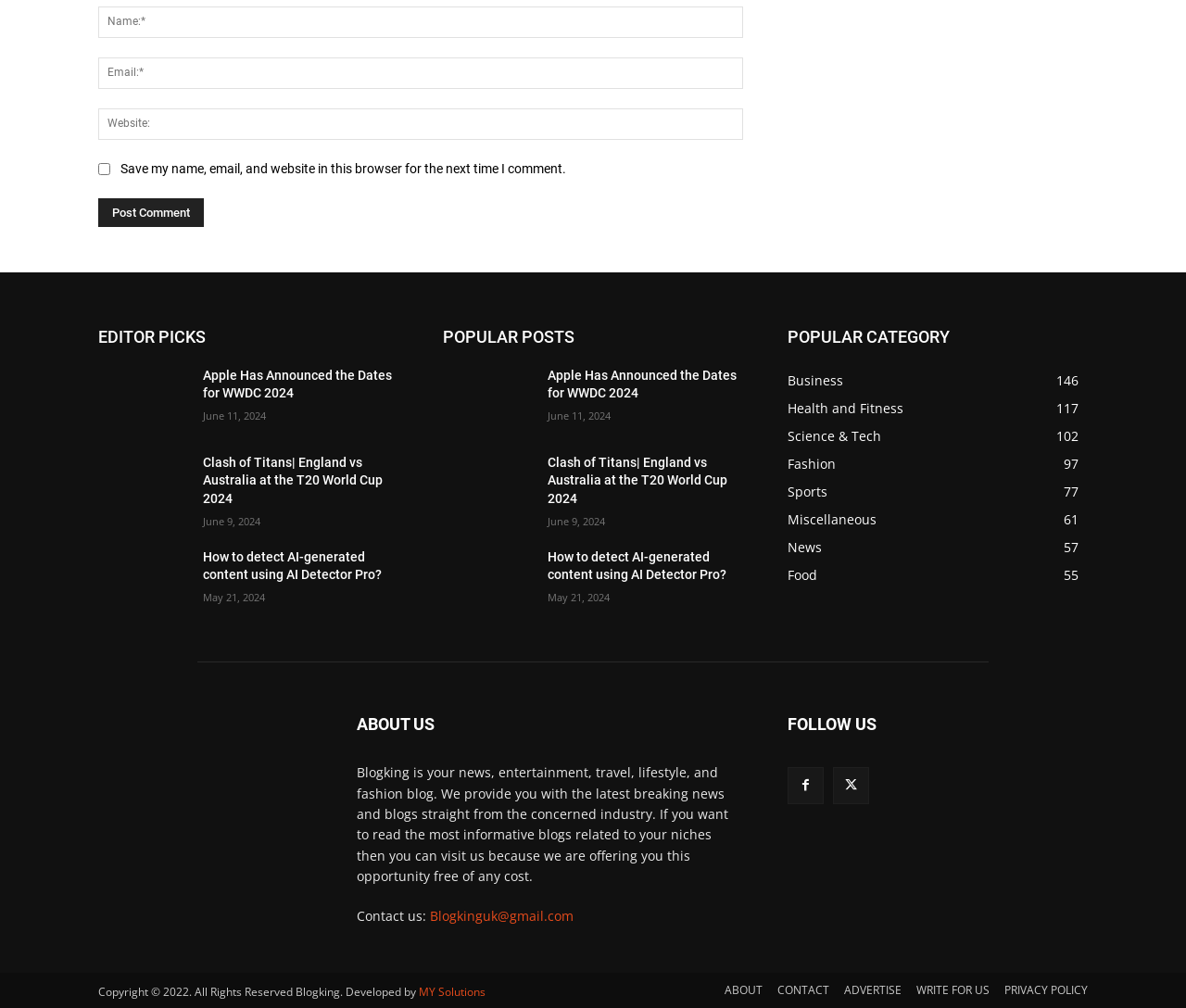What is the purpose of the 'Save my name, email, and website in this browser for the next time I comment' checkbox?
Refer to the image and give a detailed response to the question.

The checkbox is located below the comment form, and its purpose is to allow users to save their name, email, and website in the browser for future comments, so they don't have to re-enter the information every time they want to leave a comment.